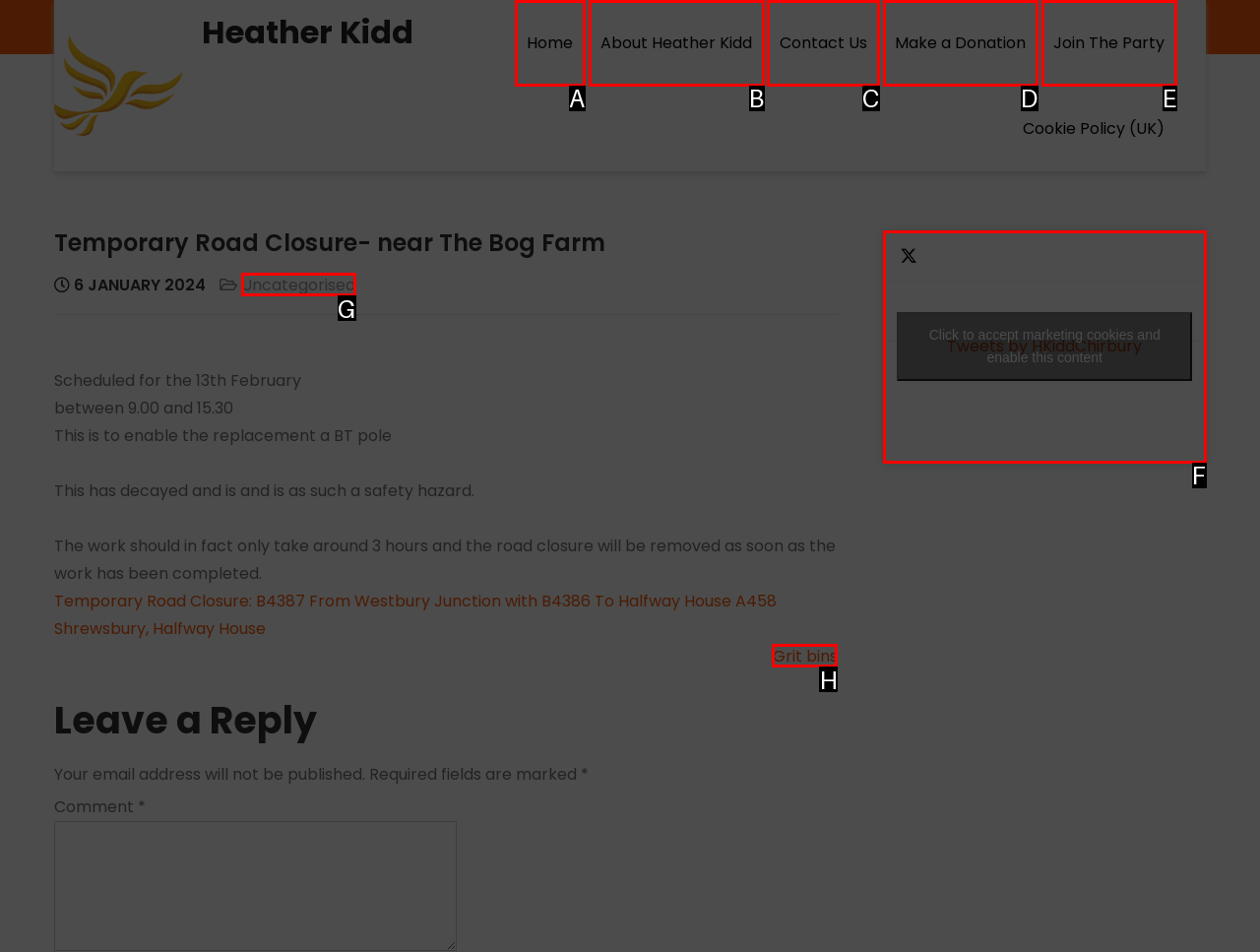Which option should you click on to fulfill this task: Click on the 'Contact Us' link? Answer with the letter of the correct choice.

C